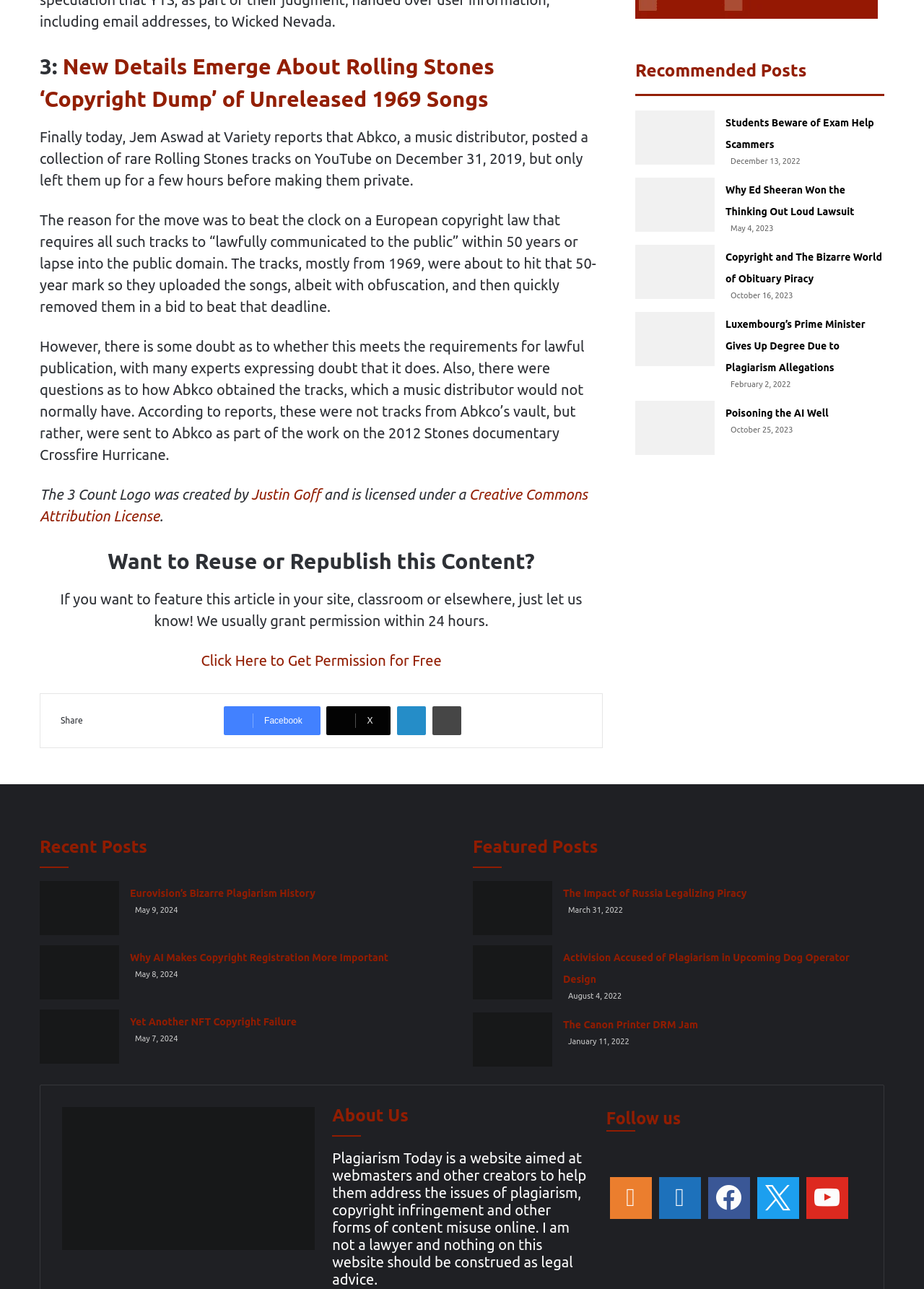Kindly determine the bounding box coordinates for the area that needs to be clicked to execute this instruction: "Get permission to reuse or republish this content".

[0.218, 0.506, 0.478, 0.519]